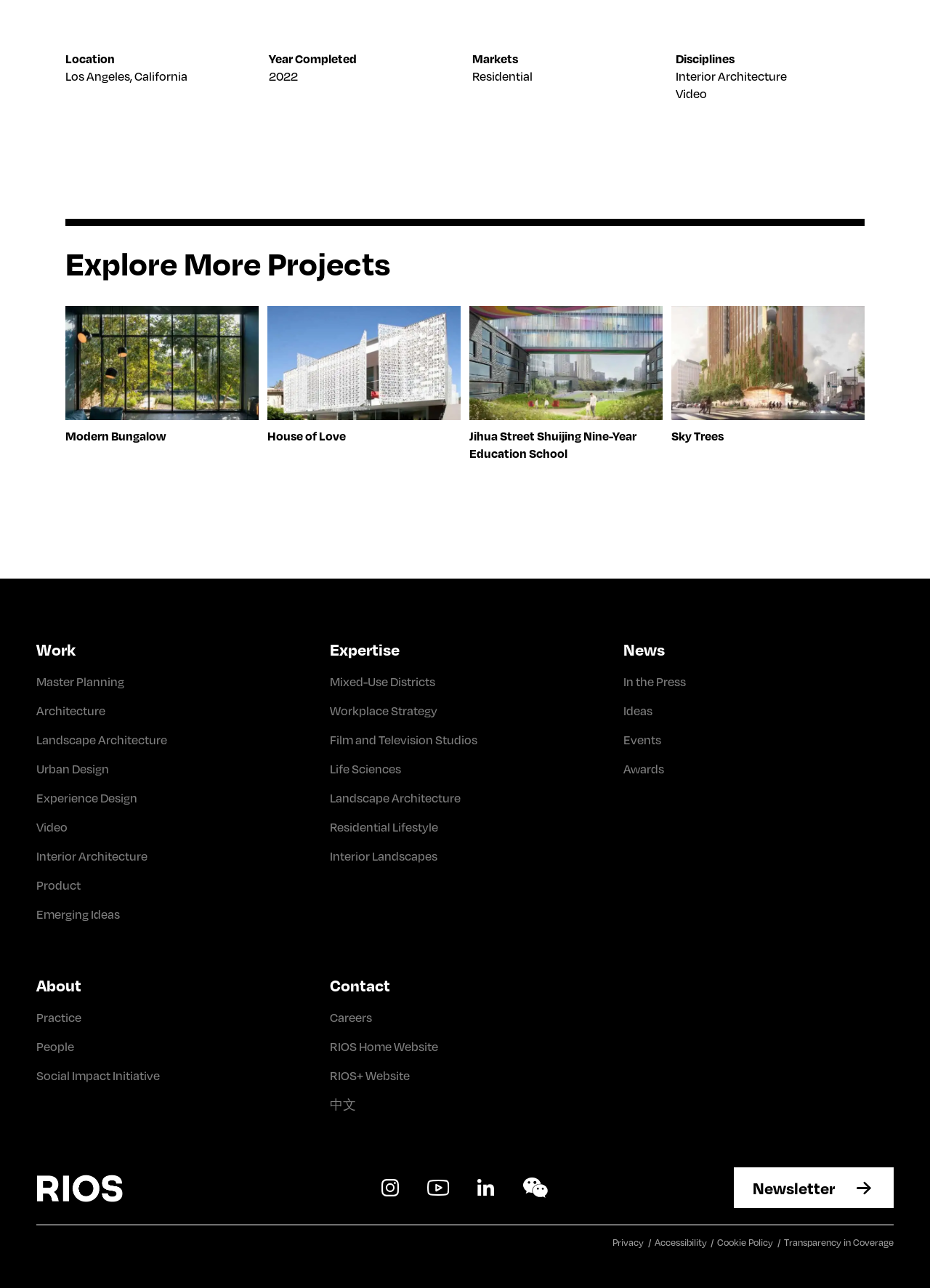Can you identify the bounding box coordinates of the clickable region needed to carry out this instruction: 'Explore the 'Modern Bungalow' project'? The coordinates should be four float numbers within the range of 0 to 1, stated as [left, top, right, bottom].

[0.07, 0.332, 0.278, 0.345]